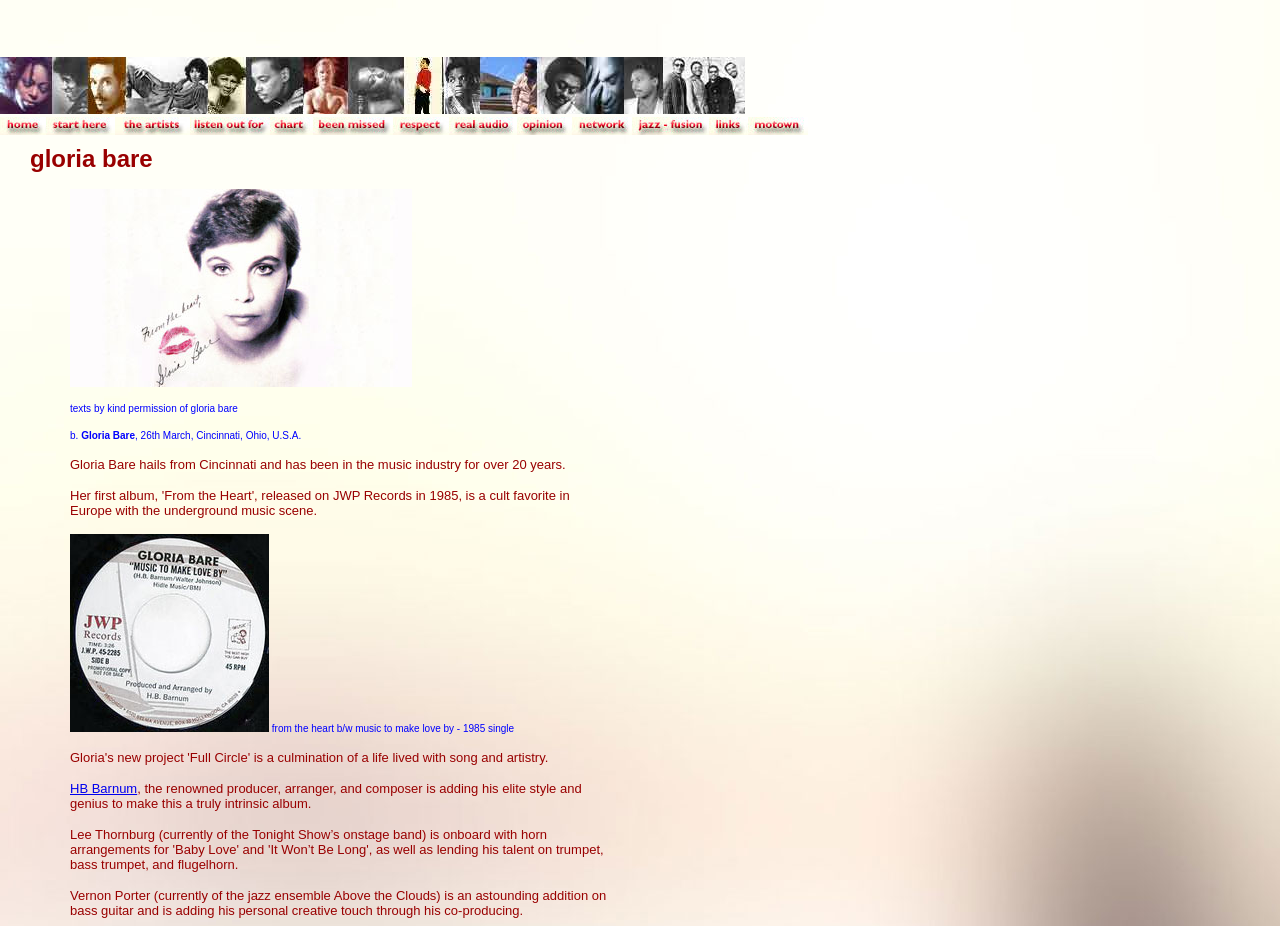Give a one-word or short phrase answer to the question: 
What is the year of release of the single 'from the heart b/w music to make love by'?

1985